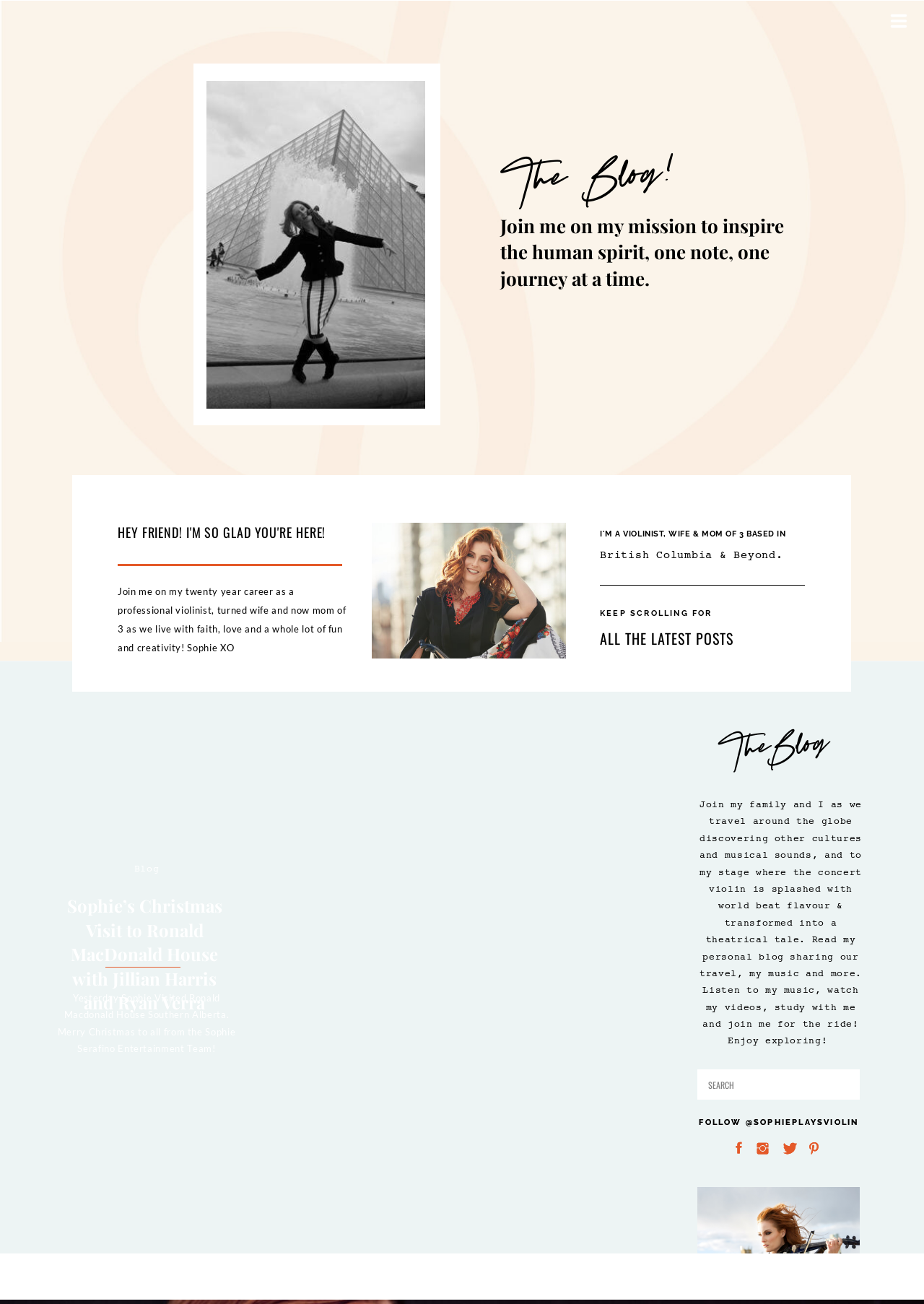What is the profession of the person mentioned?
Using the image, elaborate on the answer with as much detail as possible.

Based on the webpage content, specifically the text 'I'M A VIOLINIST, WIFE & MOM OF 3 BASED IN', it can be inferred that the person mentioned is a professional violinist.